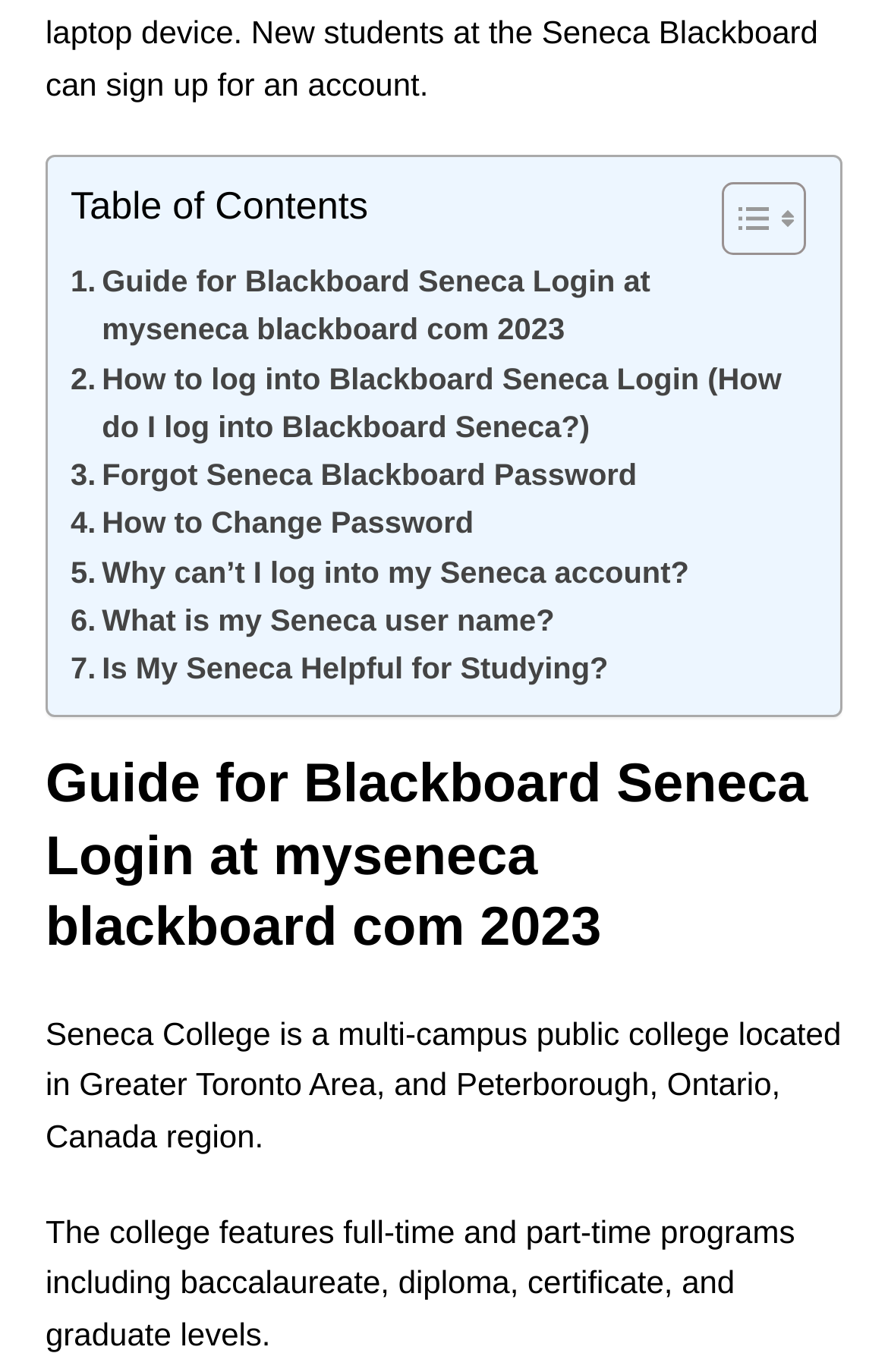Answer the following inquiry with a single word or phrase:
How many links are available on the webpage?

7